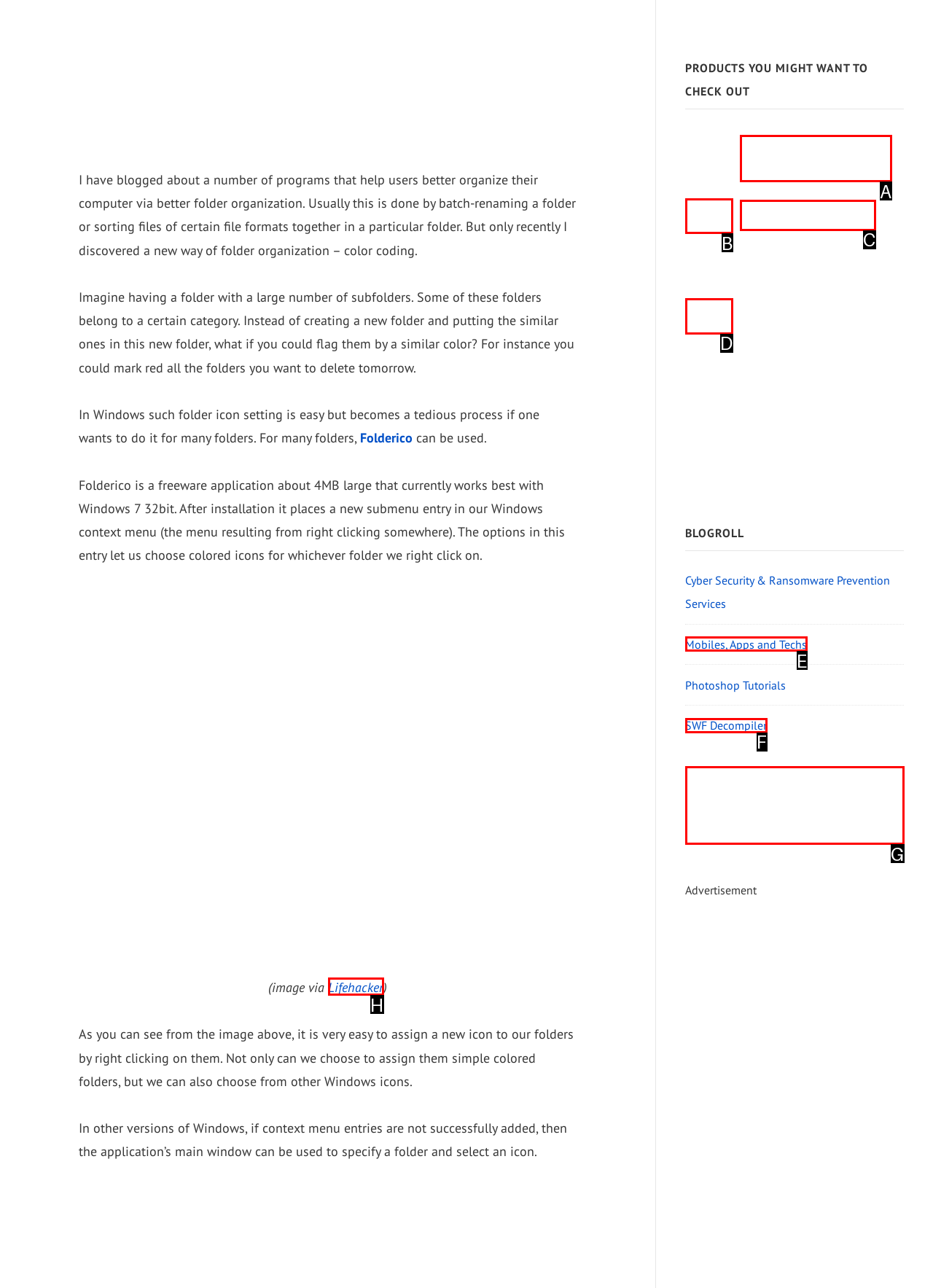Select the HTML element that matches the description: alt="hit counters". Provide the letter of the chosen option as your answer.

G